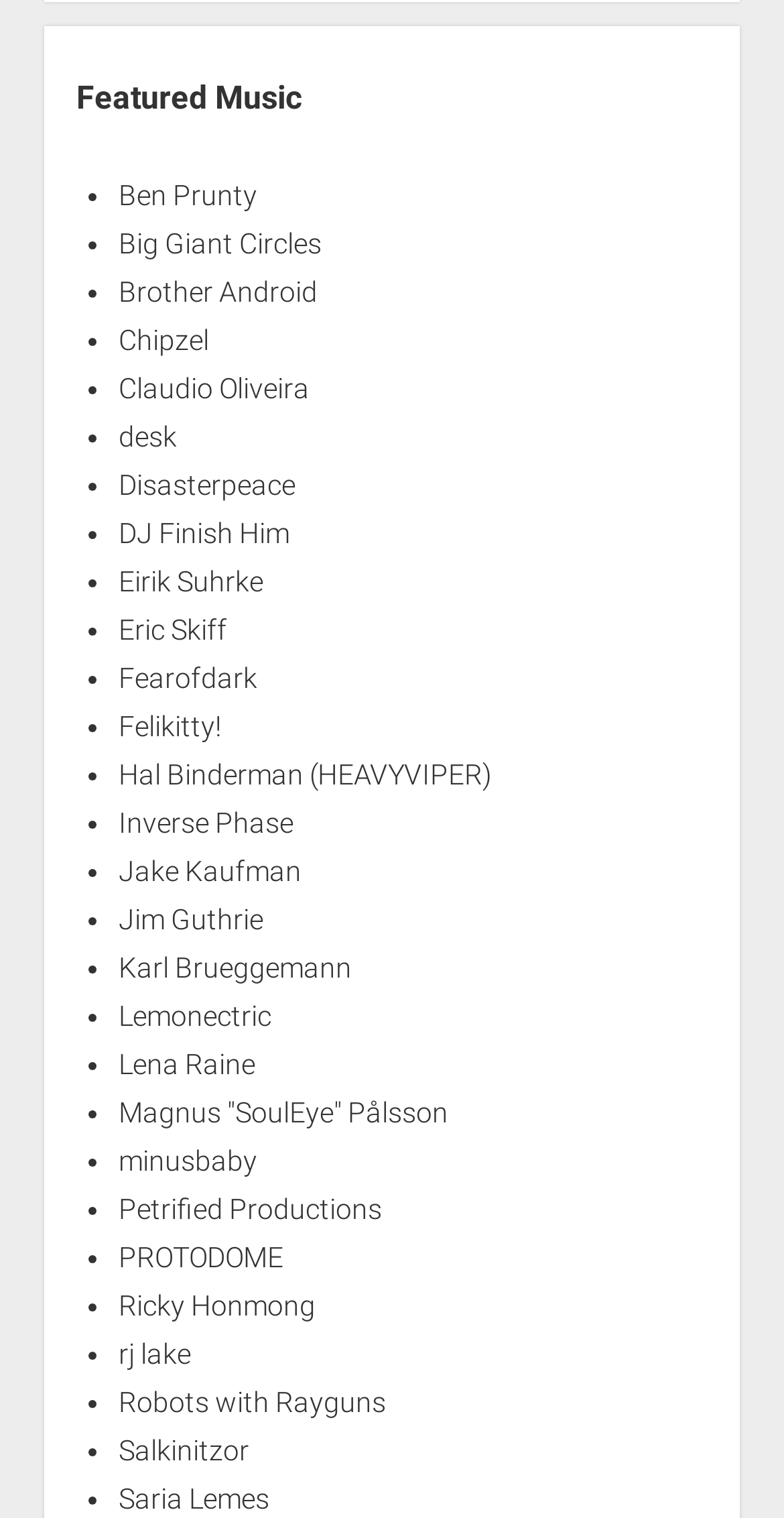Identify the bounding box coordinates of the area you need to click to perform the following instruction: "Explore music by Chipzel".

[0.151, 0.213, 0.266, 0.234]